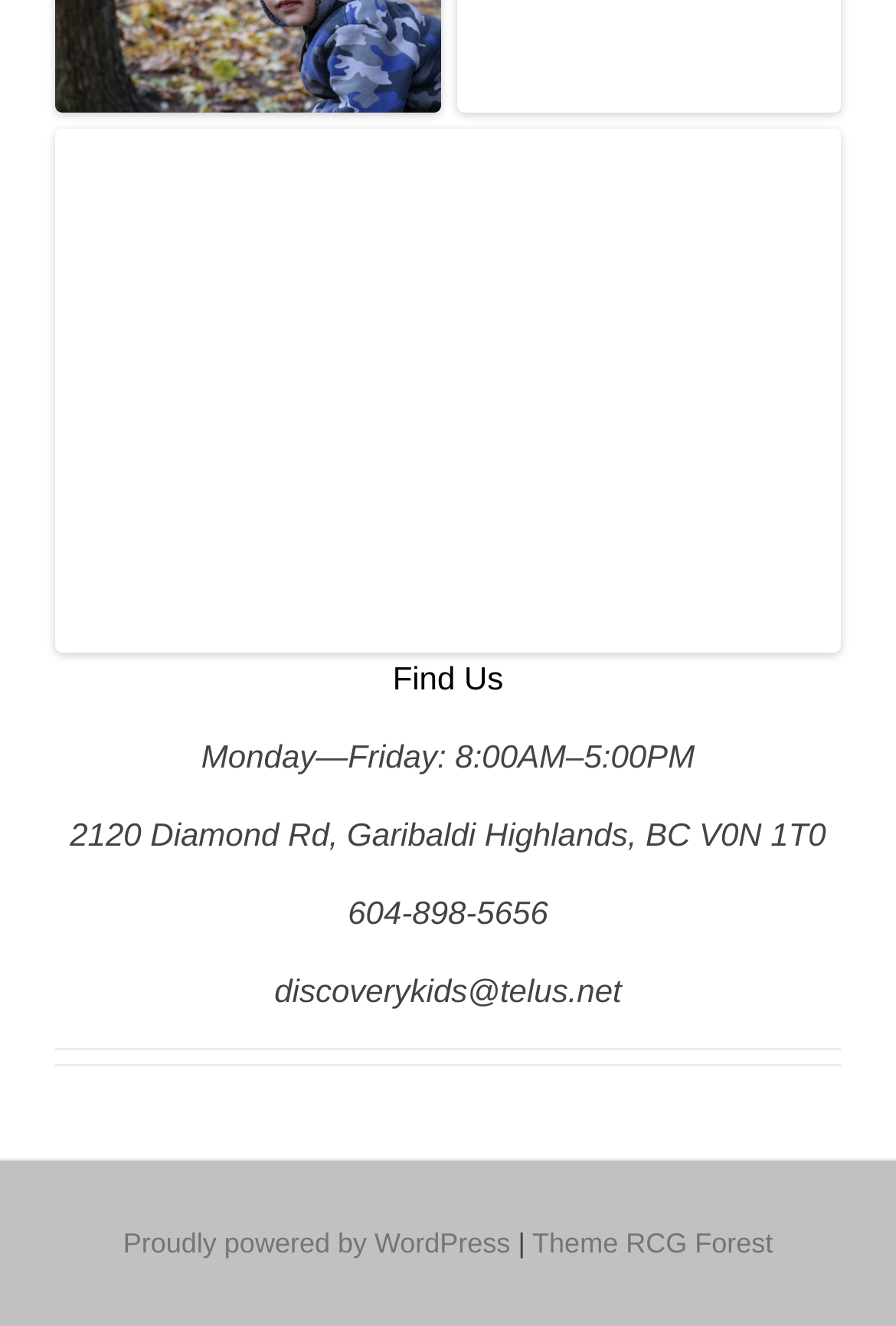Give a one-word or short phrase answer to this question: 
What is the phone number?

604-898-5656